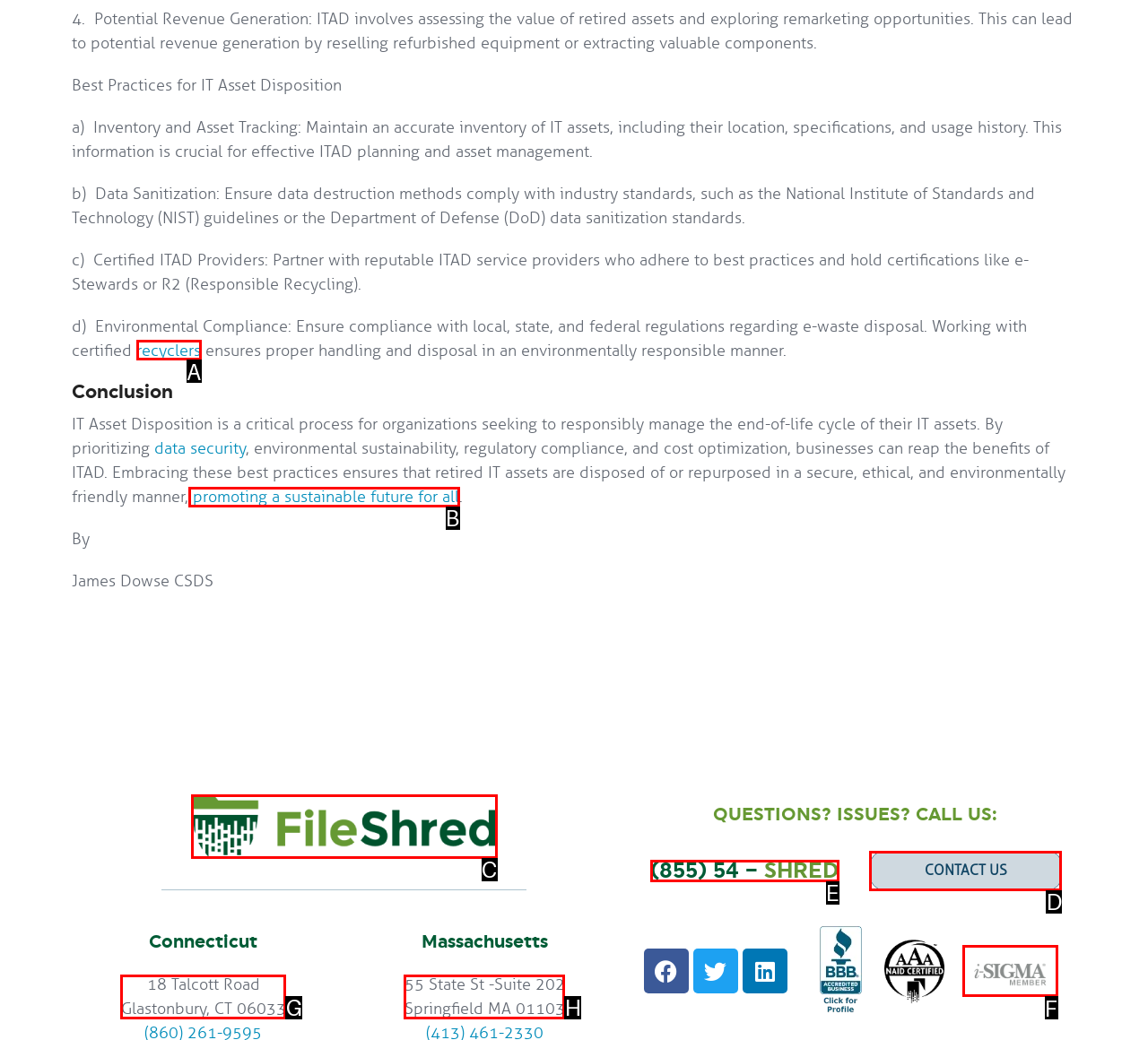From the choices given, find the HTML element that matches this description: (855) 54 – SHRED. Answer with the letter of the selected option directly.

E